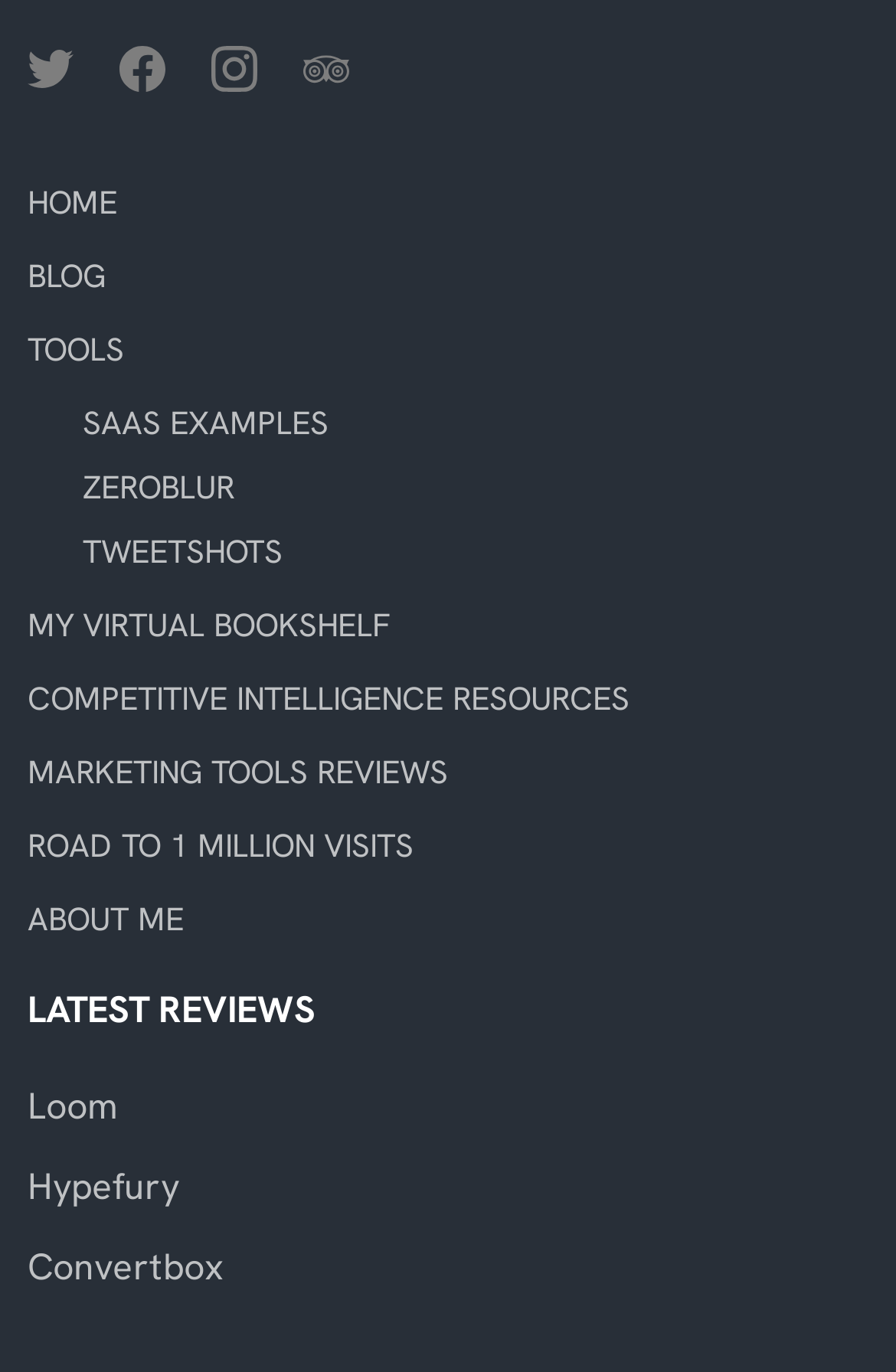Indicate the bounding box coordinates of the element that must be clicked to execute the instruction: "Check out the SAAS EXAMPLES". The coordinates should be given as four float numbers between 0 and 1, i.e., [left, top, right, bottom].

[0.092, 0.292, 0.367, 0.322]